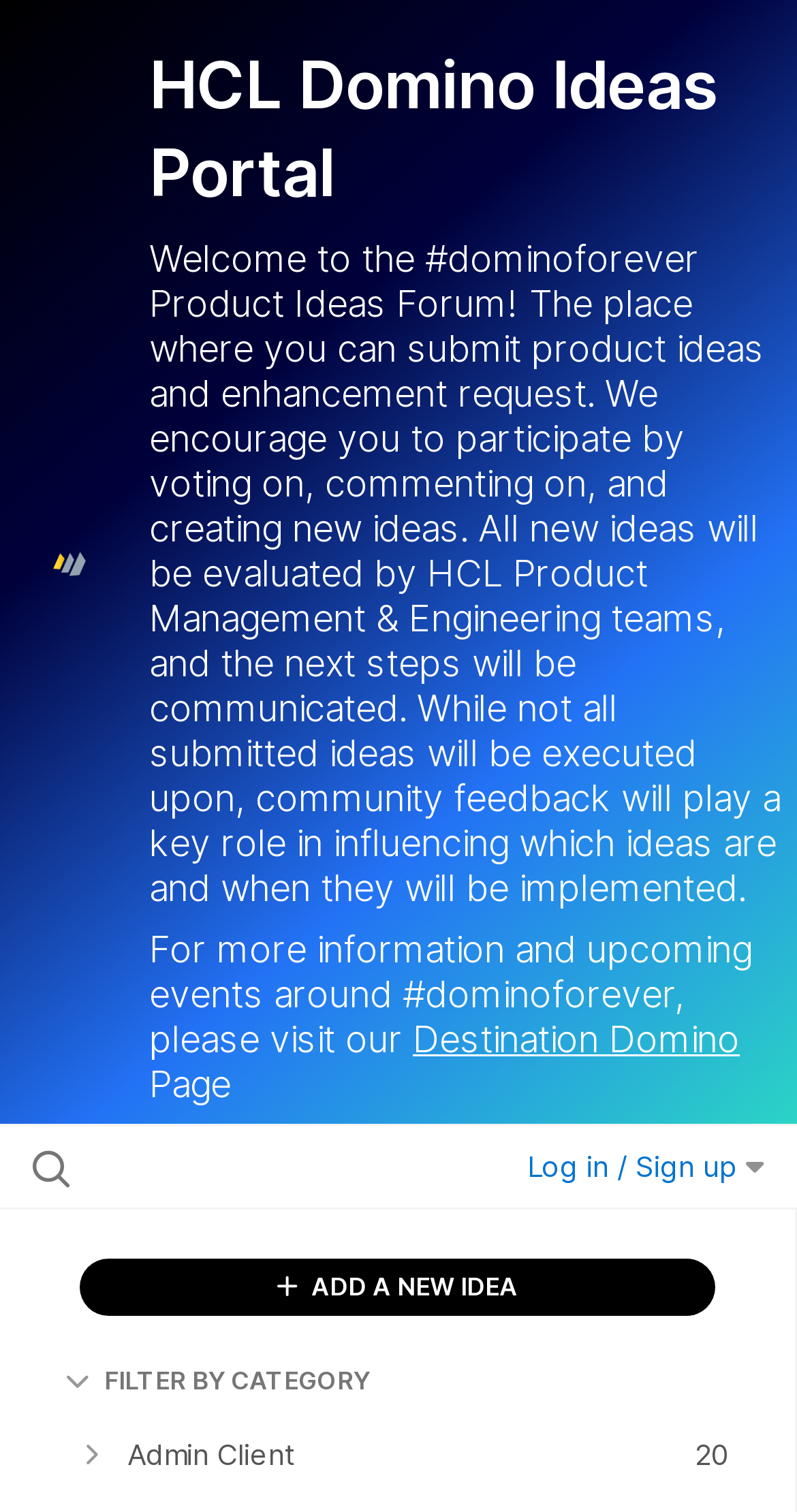Use a single word or phrase to respond to the question:
What is the name of the related website mentioned?

Destination Domino